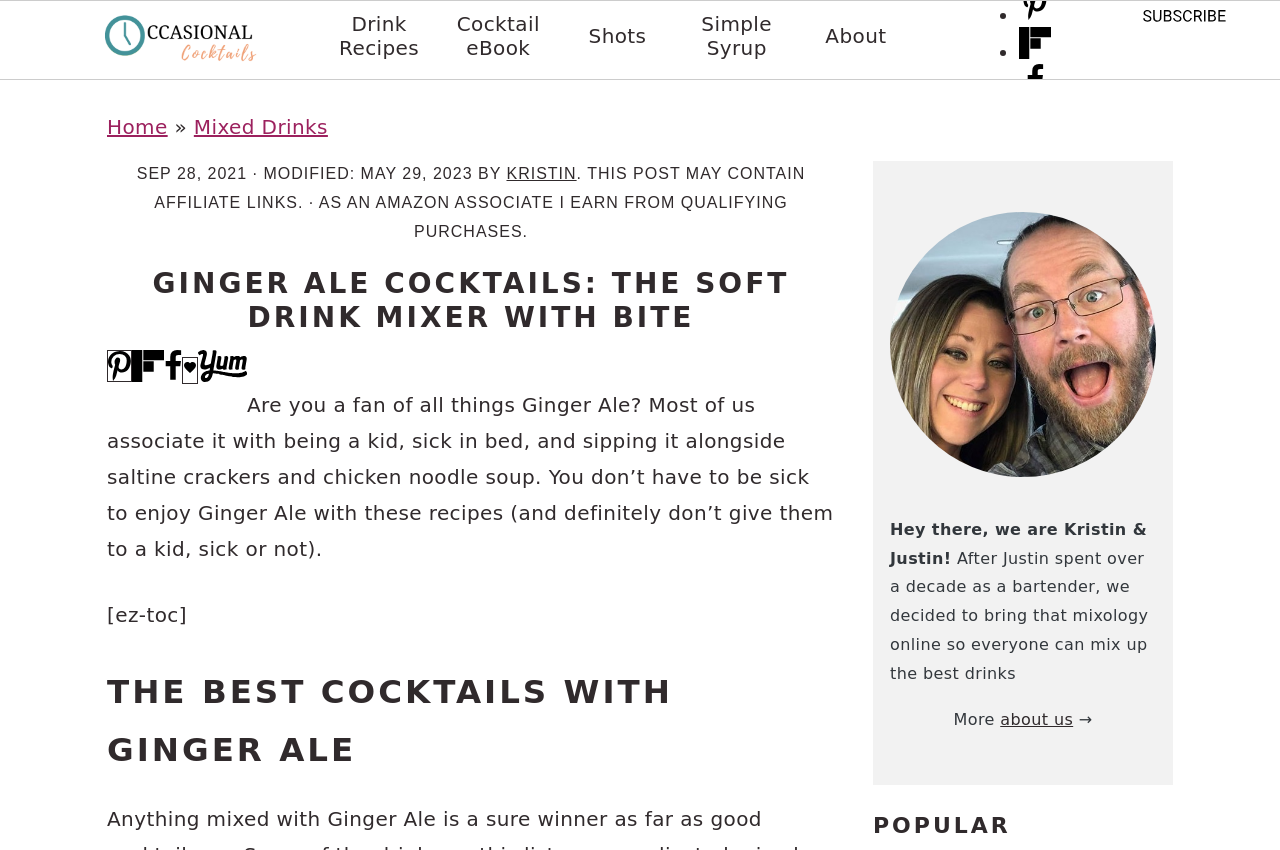What is the topic of the post?
Use the image to give a comprehensive and detailed response to the question.

I found the answer by looking at the main heading of the post, which says 'GINGER ALE COCKTAILS: THE SOFT DRINK MIXER WITH BITE'. This indicates that the topic of the post is Ginger Ale Cocktails.